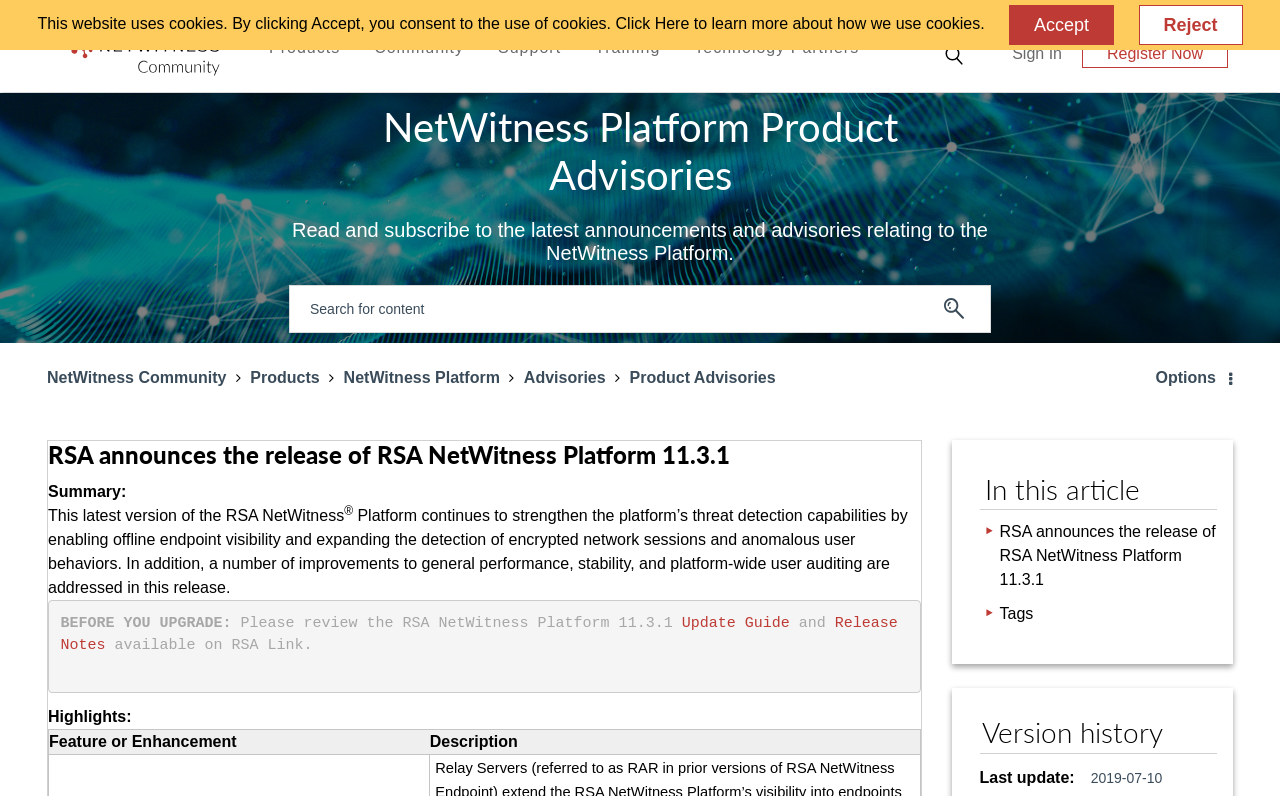Please determine the bounding box coordinates for the element that should be clicked to follow these instructions: "Click on the NetWitness Community link".

[0.041, 0.021, 0.185, 0.115]